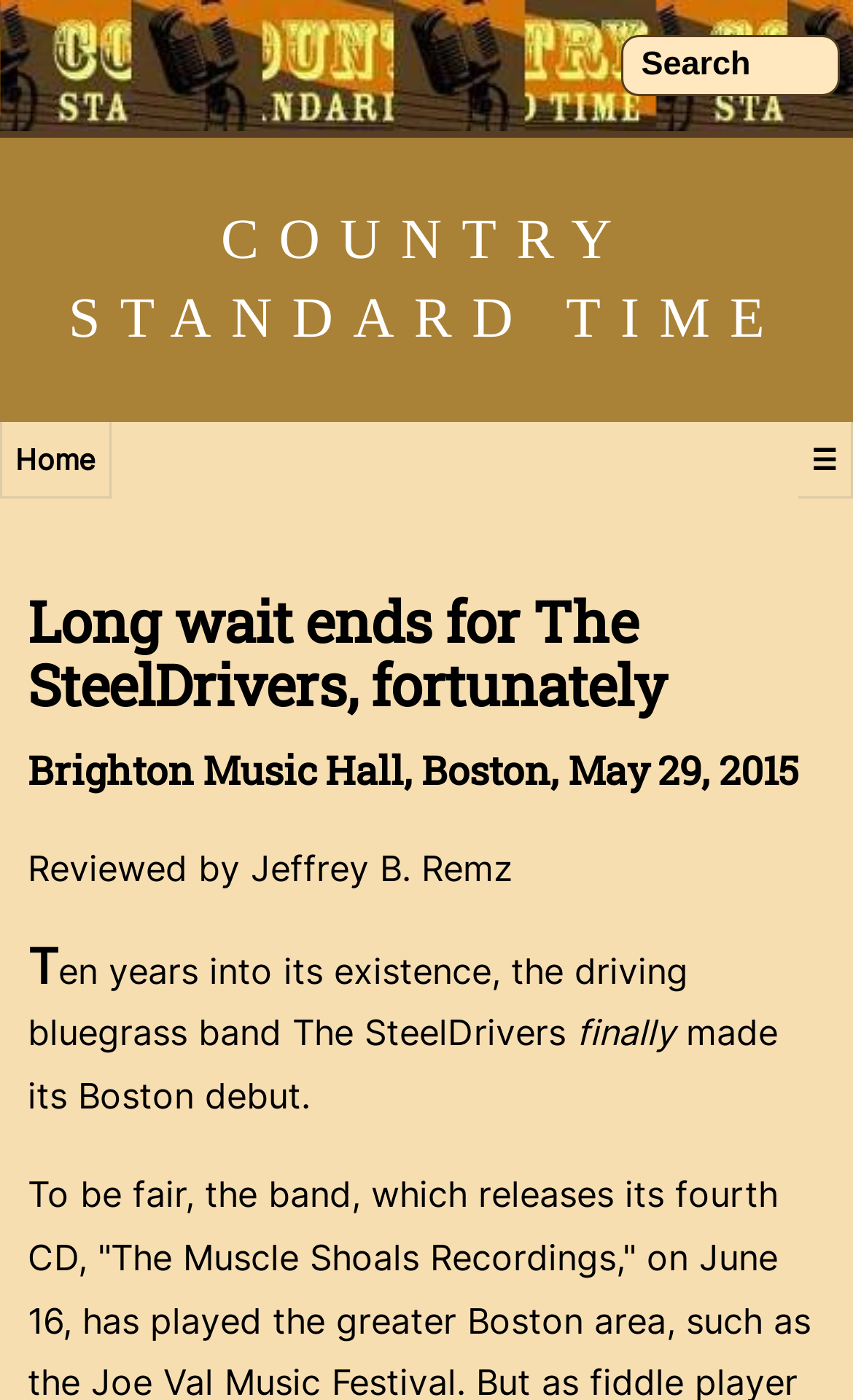Where did the concert take place?
Please respond to the question with a detailed and well-explained answer.

I found the answer by looking at the heading 'Brighton Music Hall, Boston, May 29, 2015' which provides the location and date of the concert.